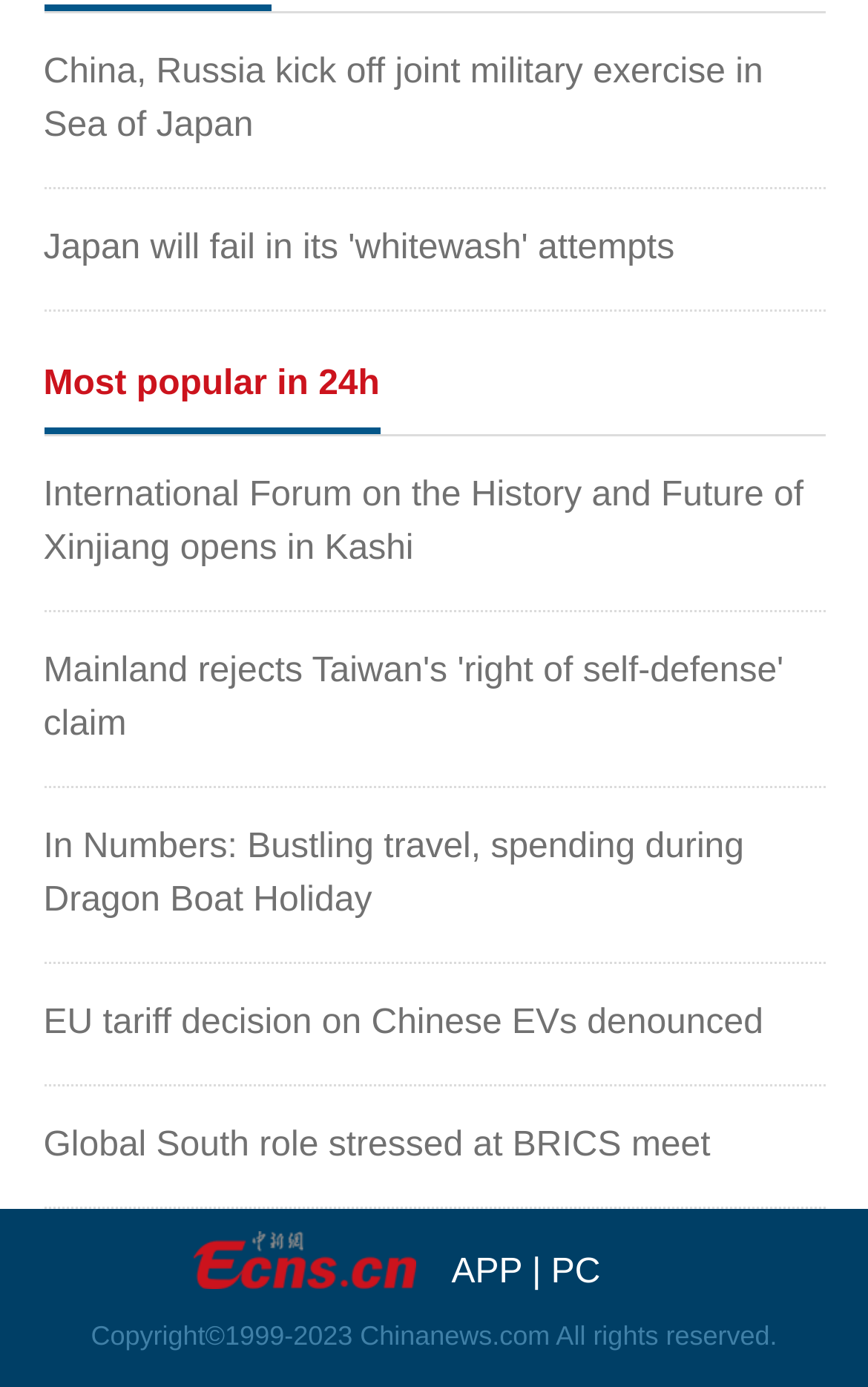Bounding box coordinates are specified in the format (top-left x, top-left y, bottom-right x, bottom-right y). All values are floating point numbers bounded between 0 and 1. Please provide the bounding box coordinate of the region this sentence describes: Blogs & News

None